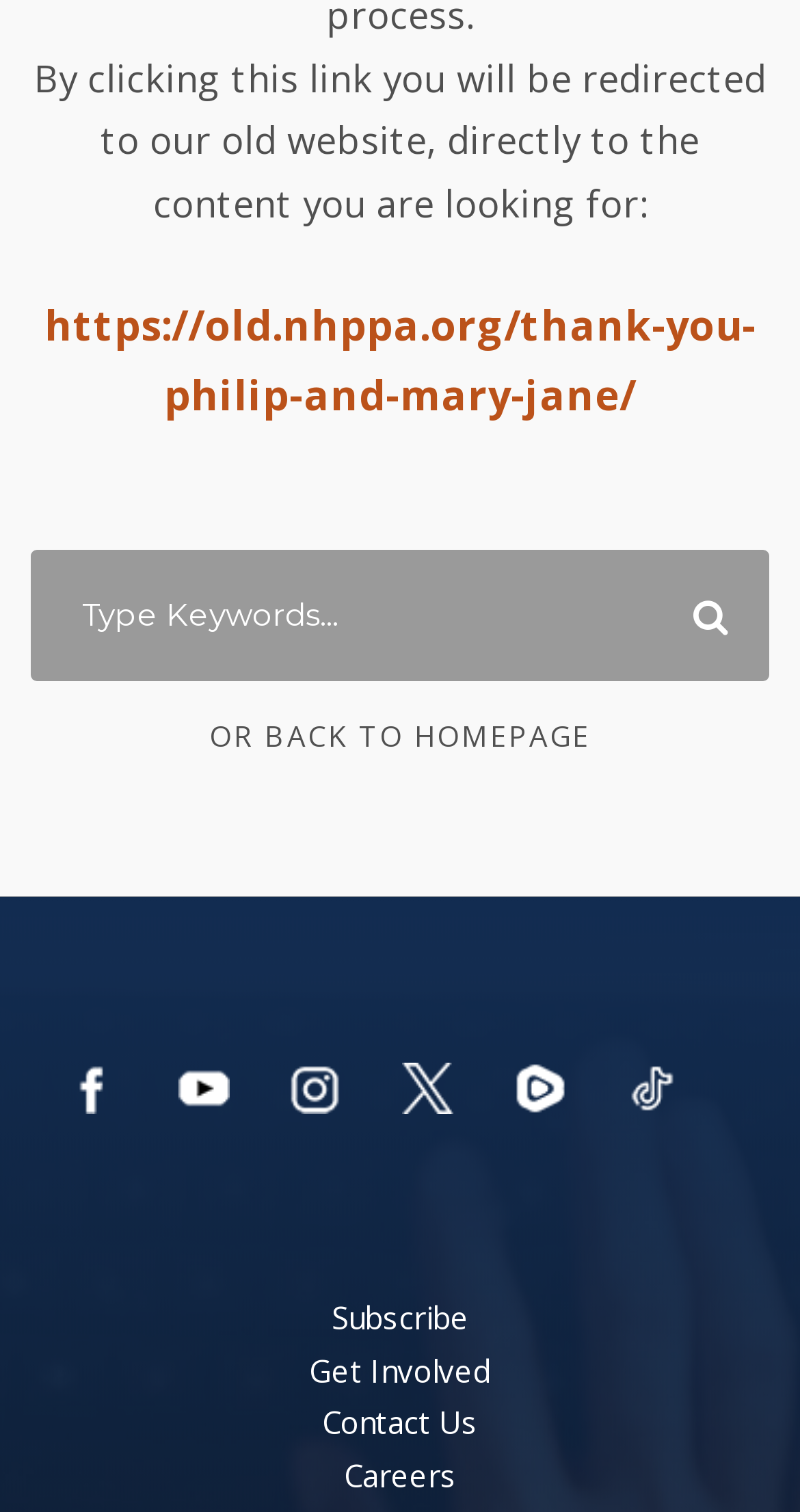Find the bounding box coordinates for the element described here: "Contact Us".

[0.403, 0.927, 0.597, 0.954]